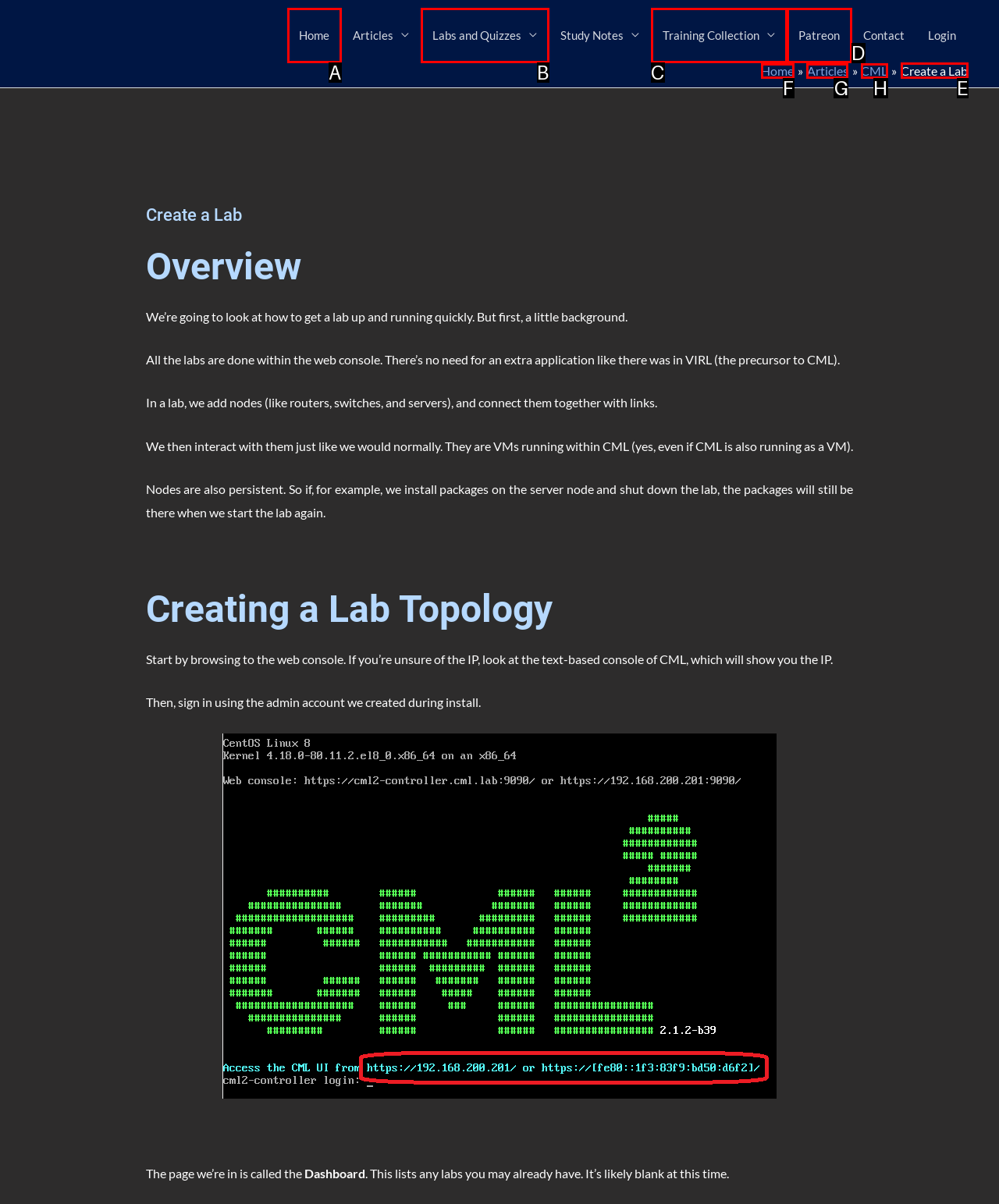To complete the task: Click on the 'Create a Lab' link in the breadcrumbs, select the appropriate UI element to click. Respond with the letter of the correct option from the given choices.

E